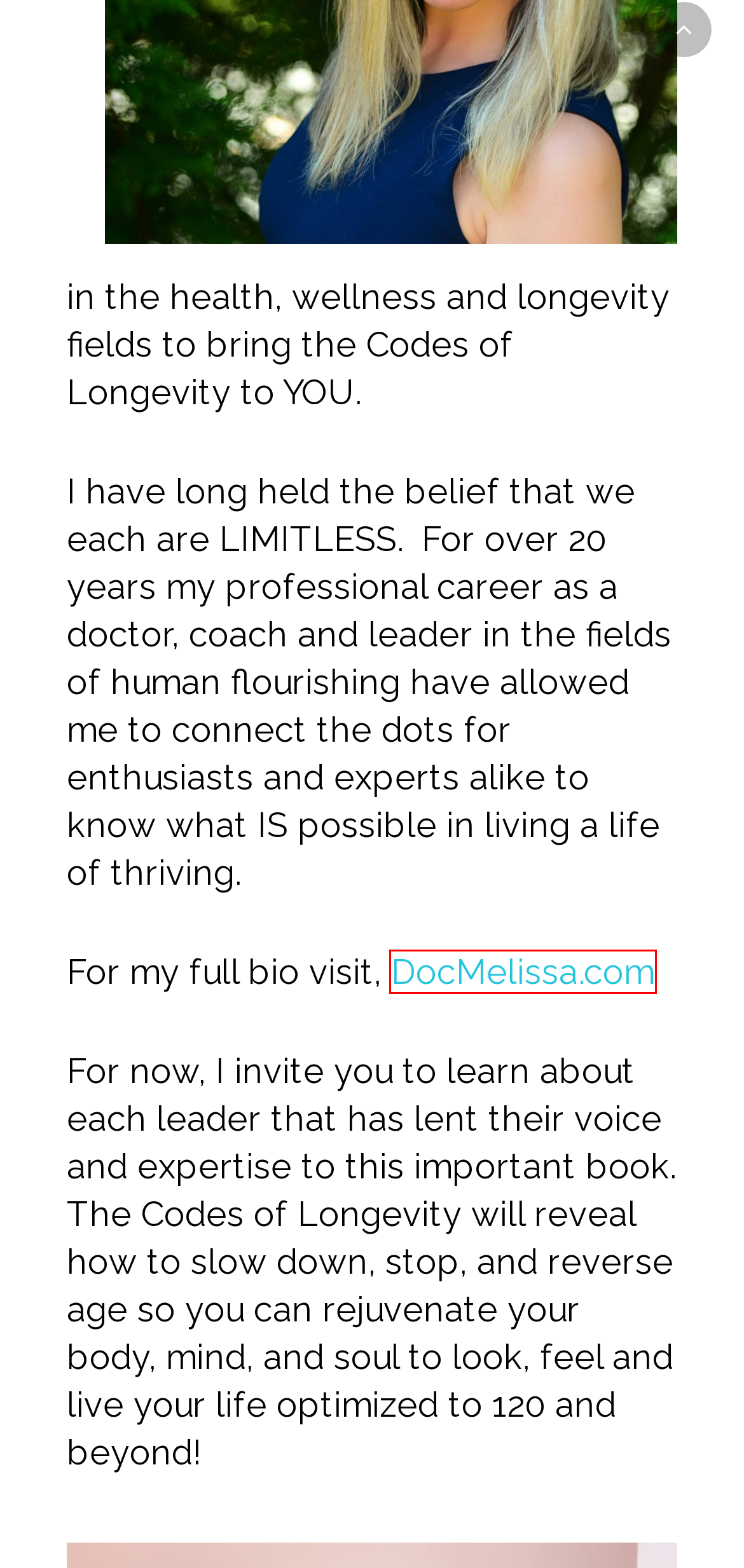Review the screenshot of a webpage containing a red bounding box around an element. Select the description that best matches the new webpage after clicking the highlighted element. The options are:
A. About - Doc Melissa
B. Log In – Codes of Longevity
C. Codes of Longevity – Learn How to Look, Feel and Live Life Optimized to 120 and Beyond!
D. Codes of Longevity Connect – Codes of Longevity
E. Codes of Longevity Book
F. Members Dashboard – Codes of Longevity
G. Top Rated Precision Longevity Labs
H. Products – Codes of Longevity

A